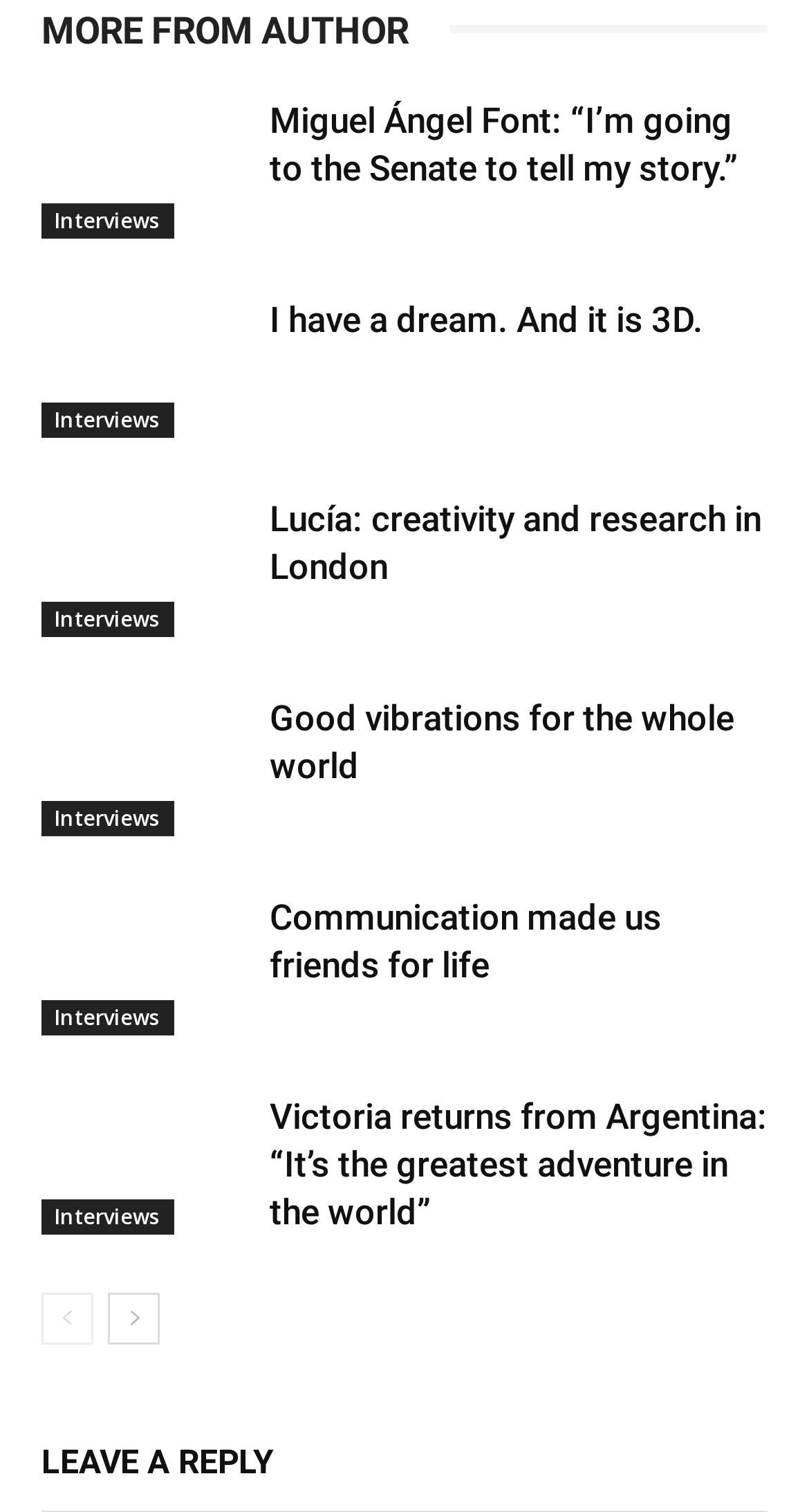Answer the following inquiry with a single word or phrase:
What is the title of the first interview?

Miguel Ángel Font: “I’m going to the Senate to tell my story.”